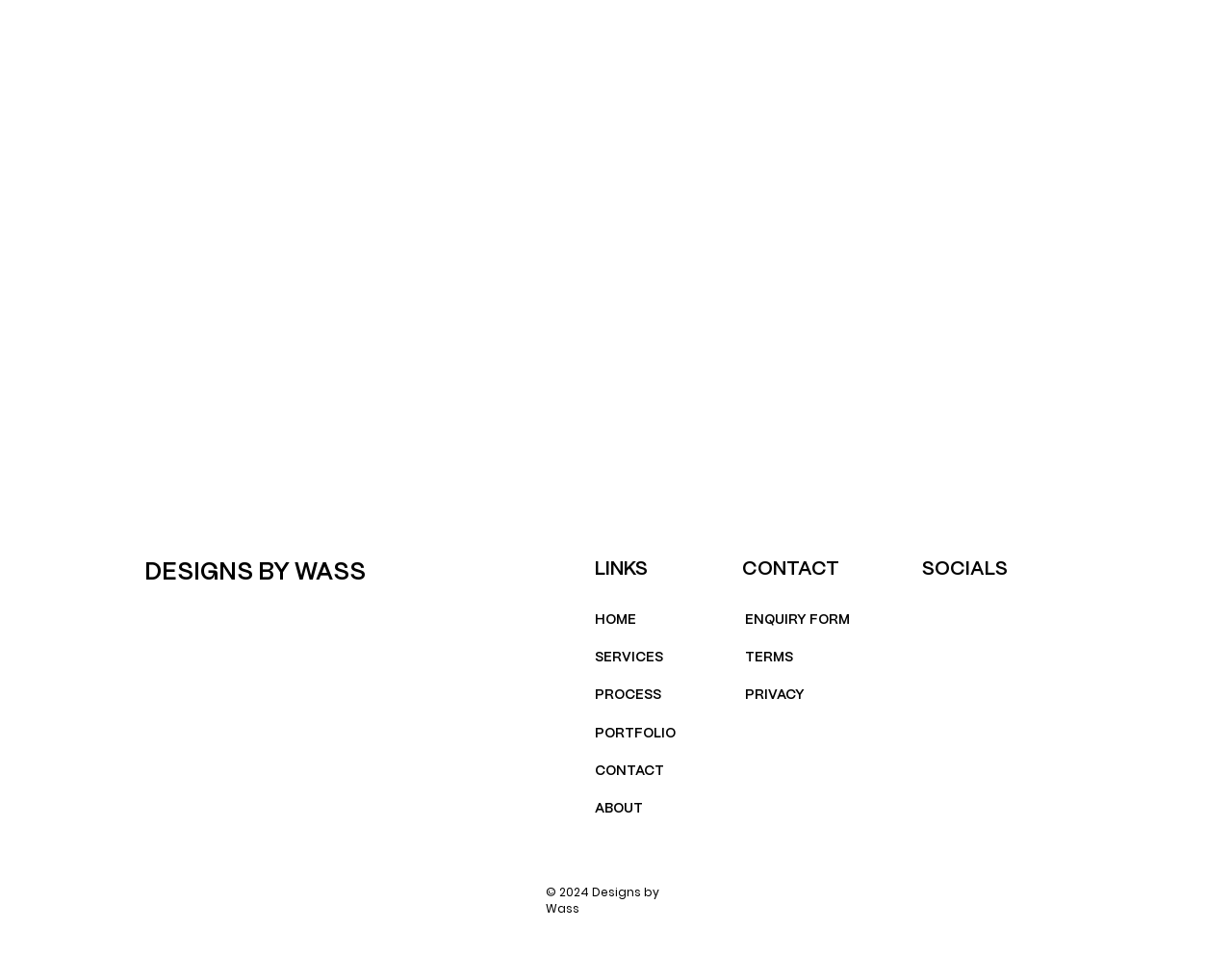Determine the bounding box coordinates of the section to be clicked to follow the instruction: "Open TikTok". The coordinates should be given as four float numbers between 0 and 1, formatted as [left, top, right, bottom].

[0.748, 0.672, 0.767, 0.697]